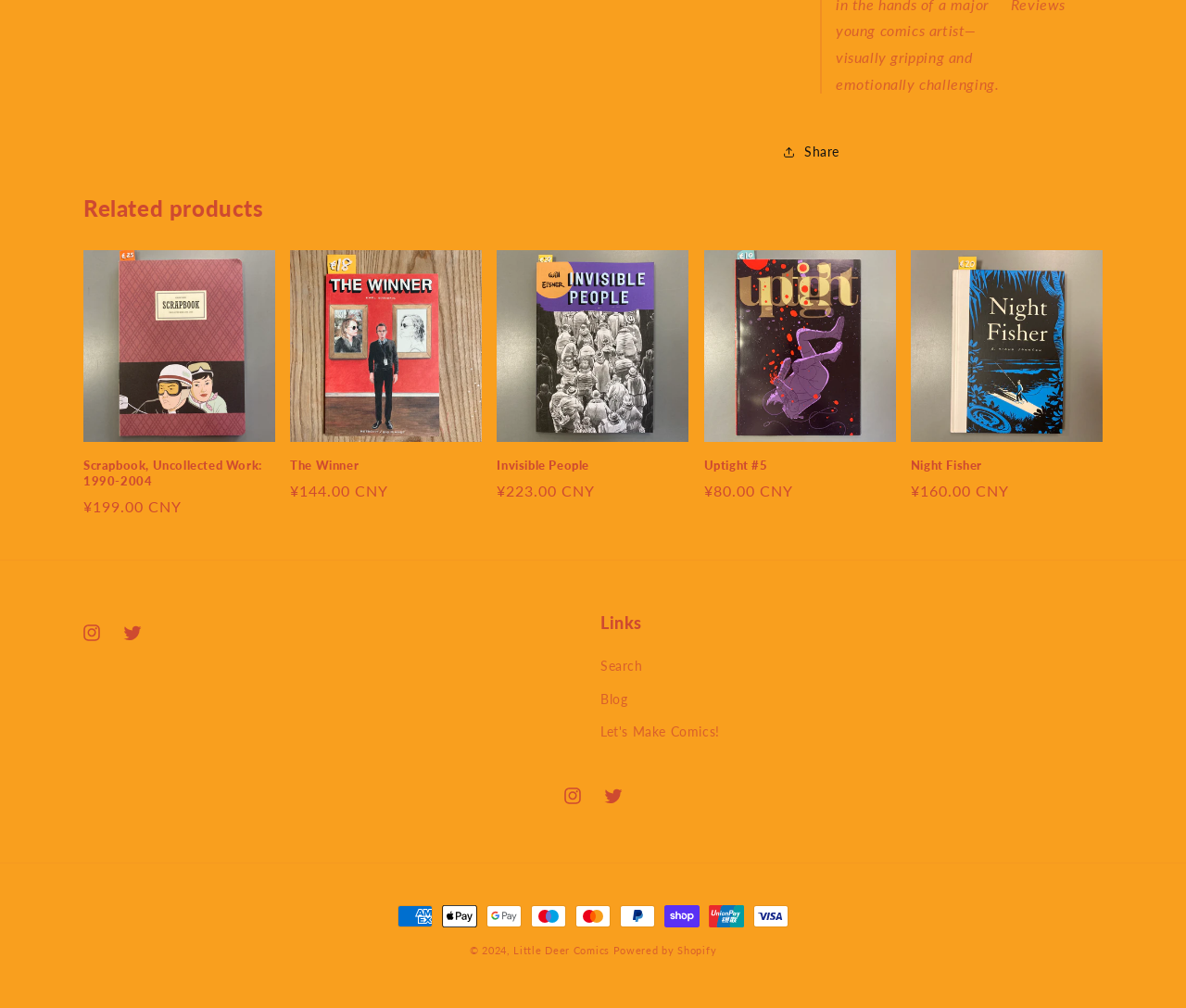Extract the bounding box coordinates for the UI element described as: "Let's Make Comics!".

[0.506, 0.709, 0.607, 0.742]